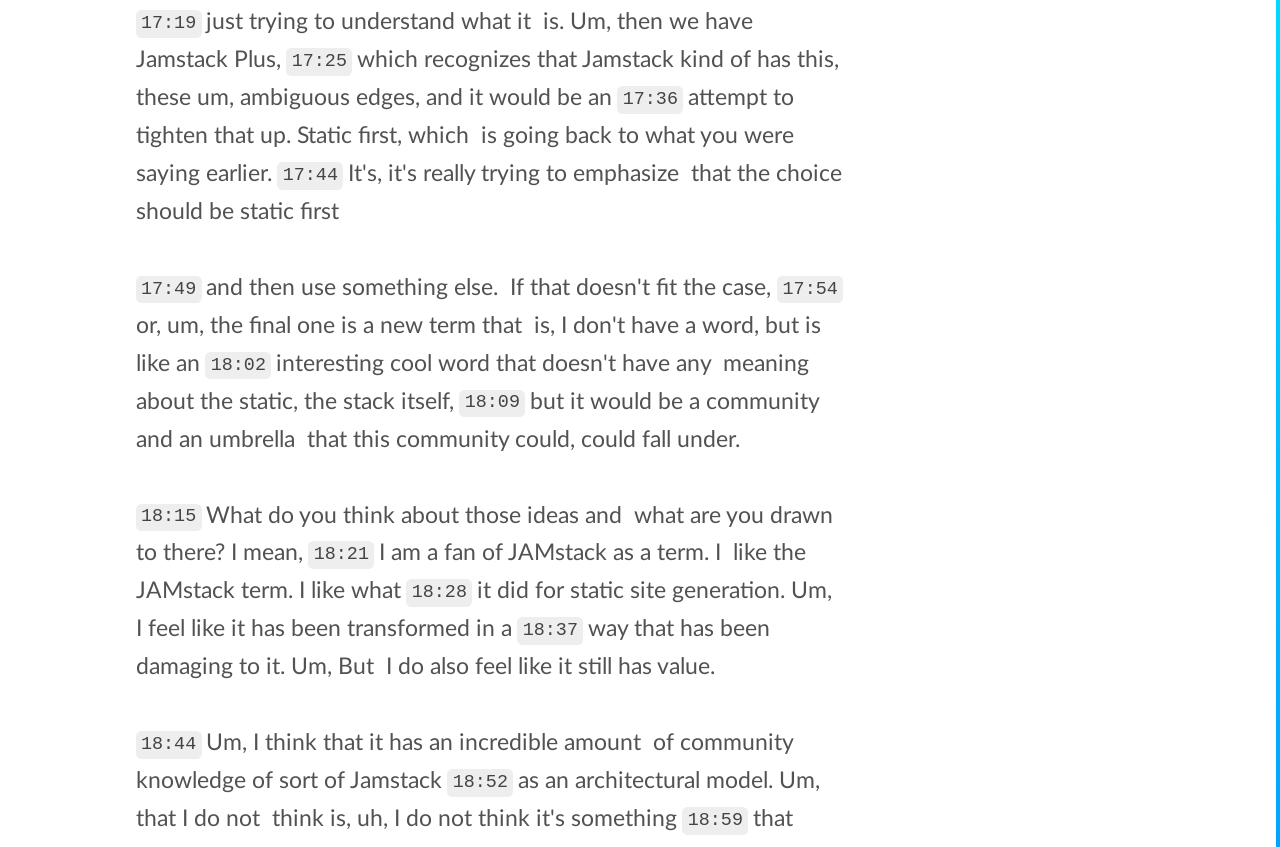Provide your answer to the question using just one word or phrase: What is the purpose of the buttons on the webpage?

timestamp